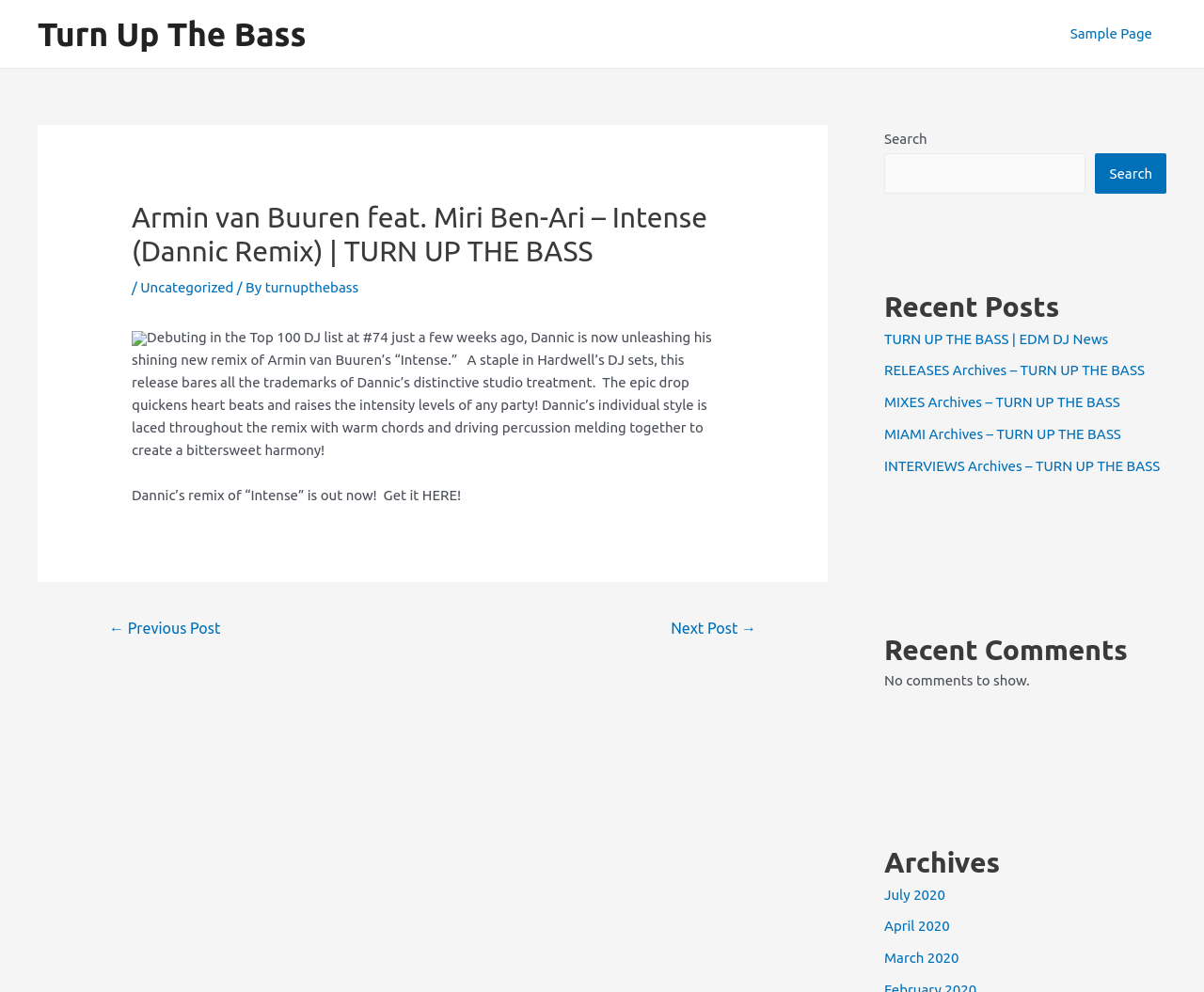What is the search box located in?
Look at the image and answer the question with a single word or phrase.

Complementary section